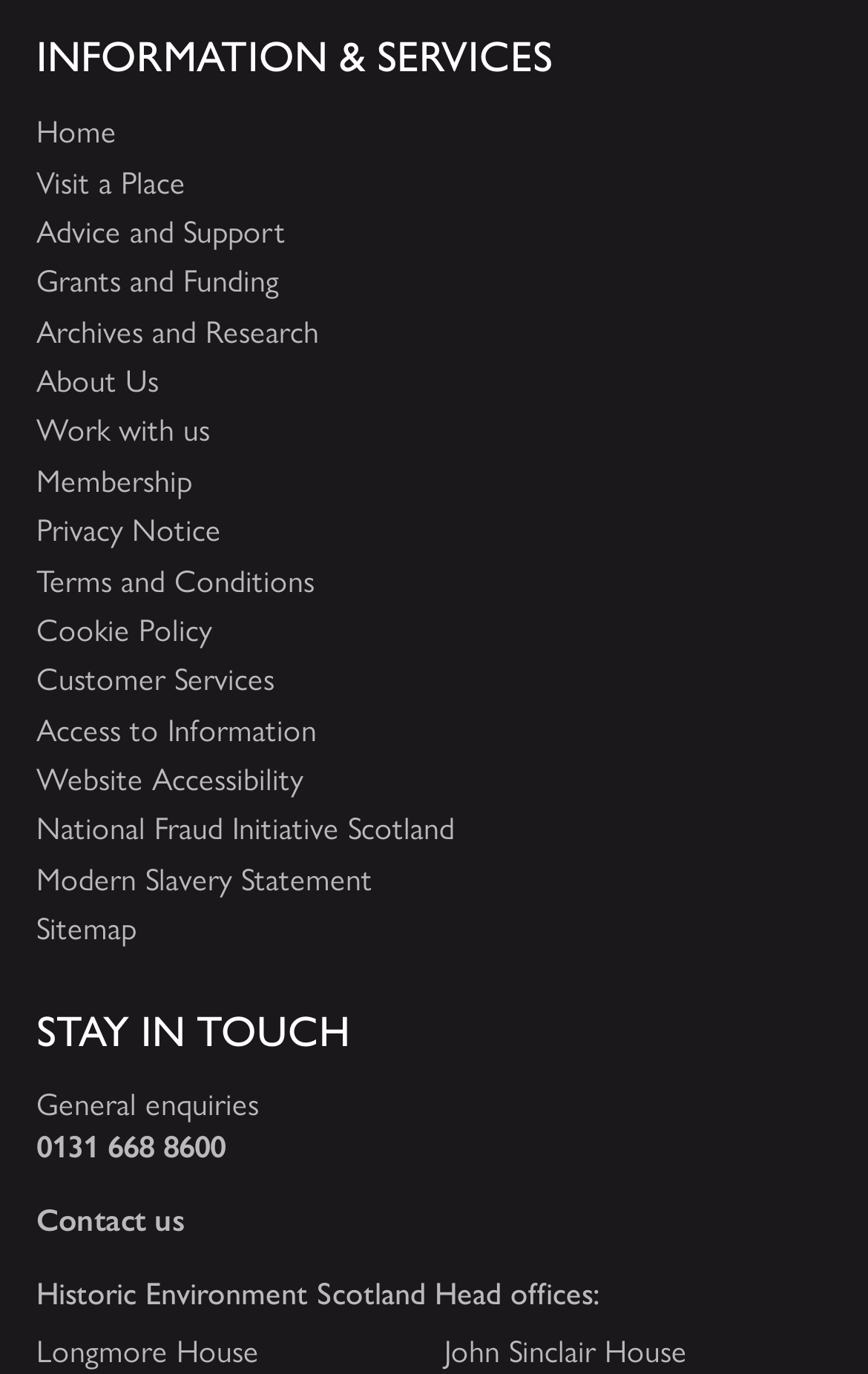Predict the bounding box for the UI component with the following description: "Cullen College of Engineering".

None